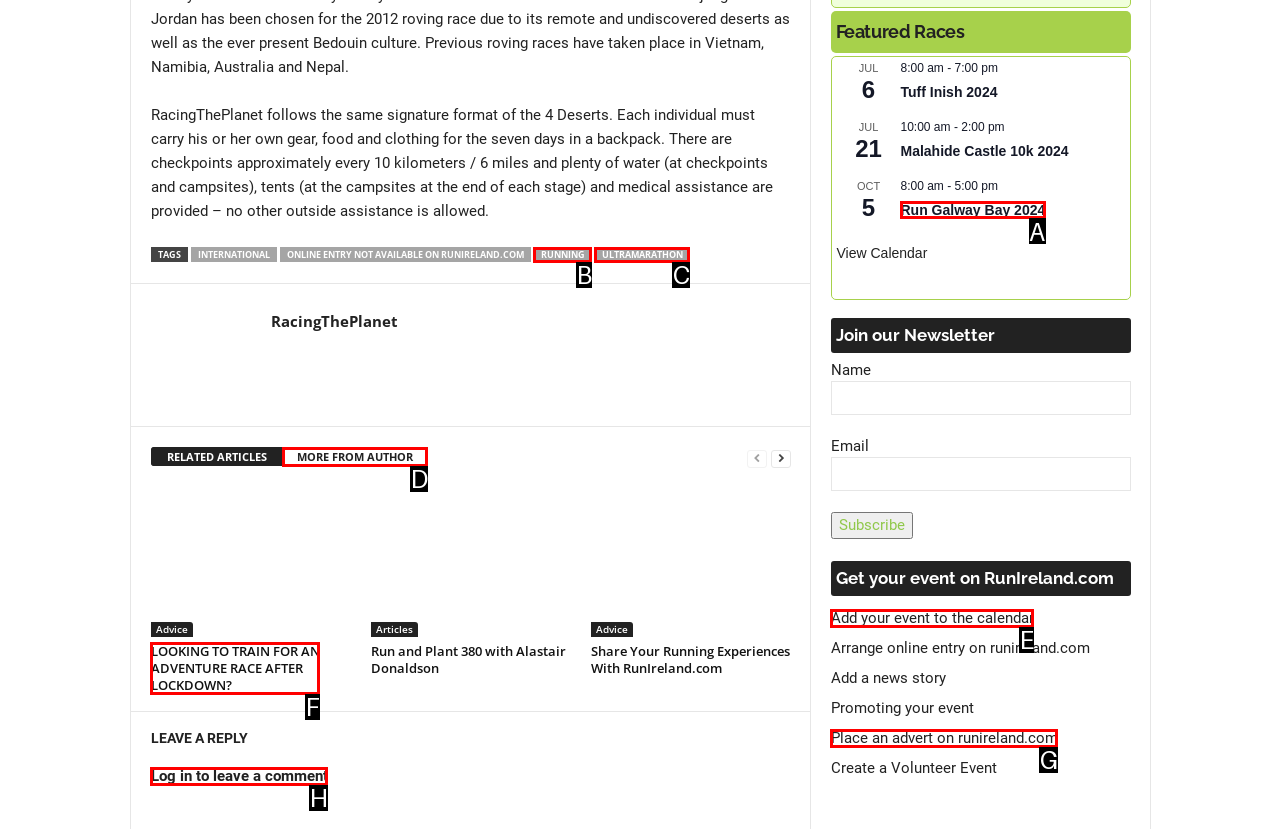Pinpoint the HTML element that fits the description: Place an advert on runireland.com
Answer by providing the letter of the correct option.

G